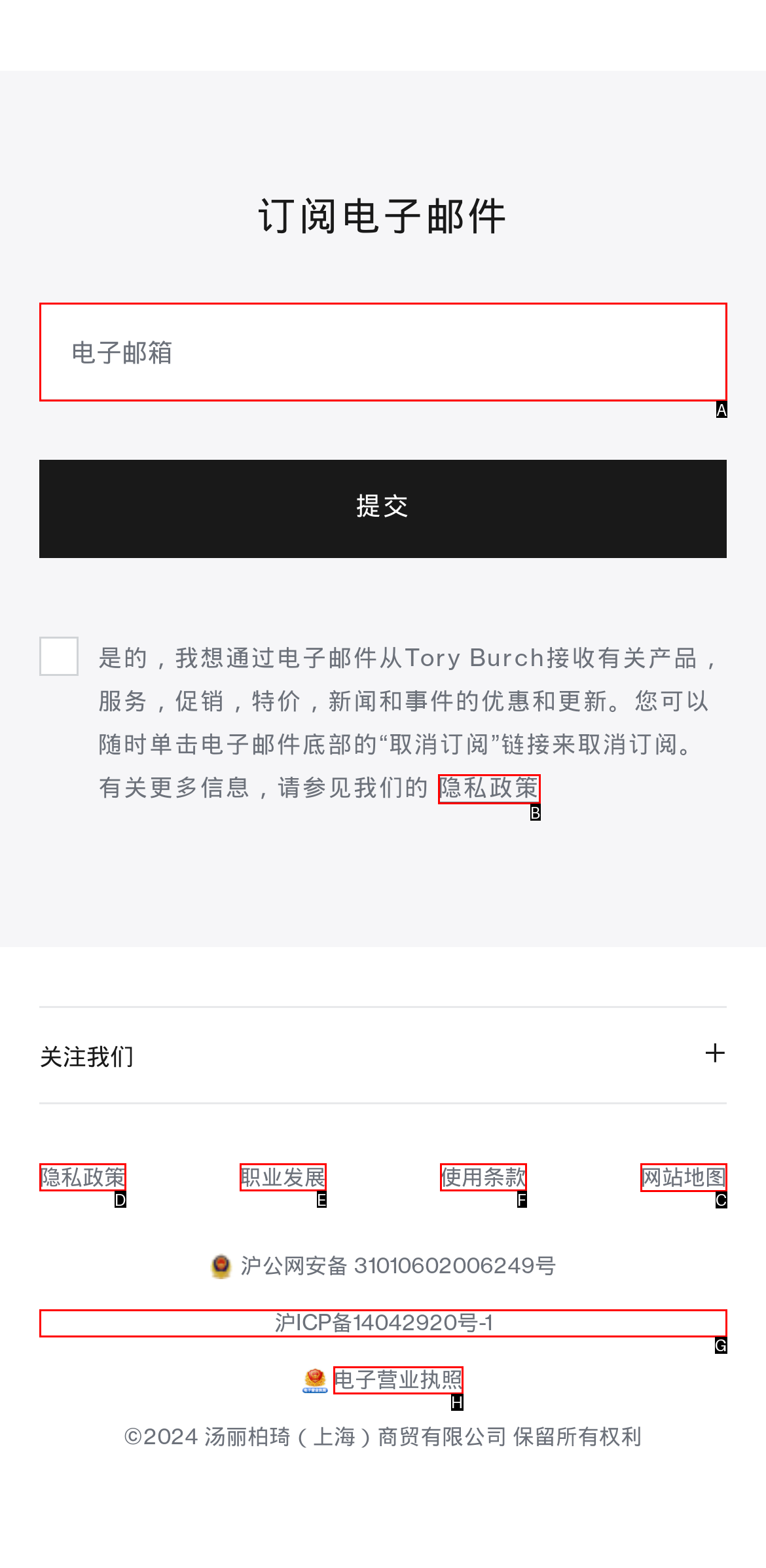For the task: View website map, tell me the letter of the option you should click. Answer with the letter alone.

C